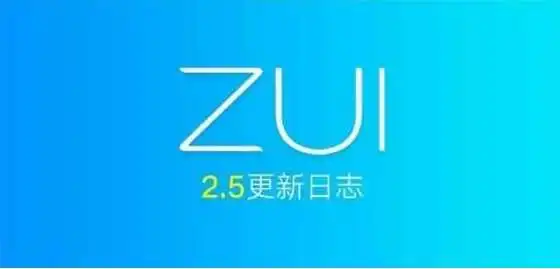Give a one-word or phrase response to the following question: What is ZUI associated with?

Lenovo